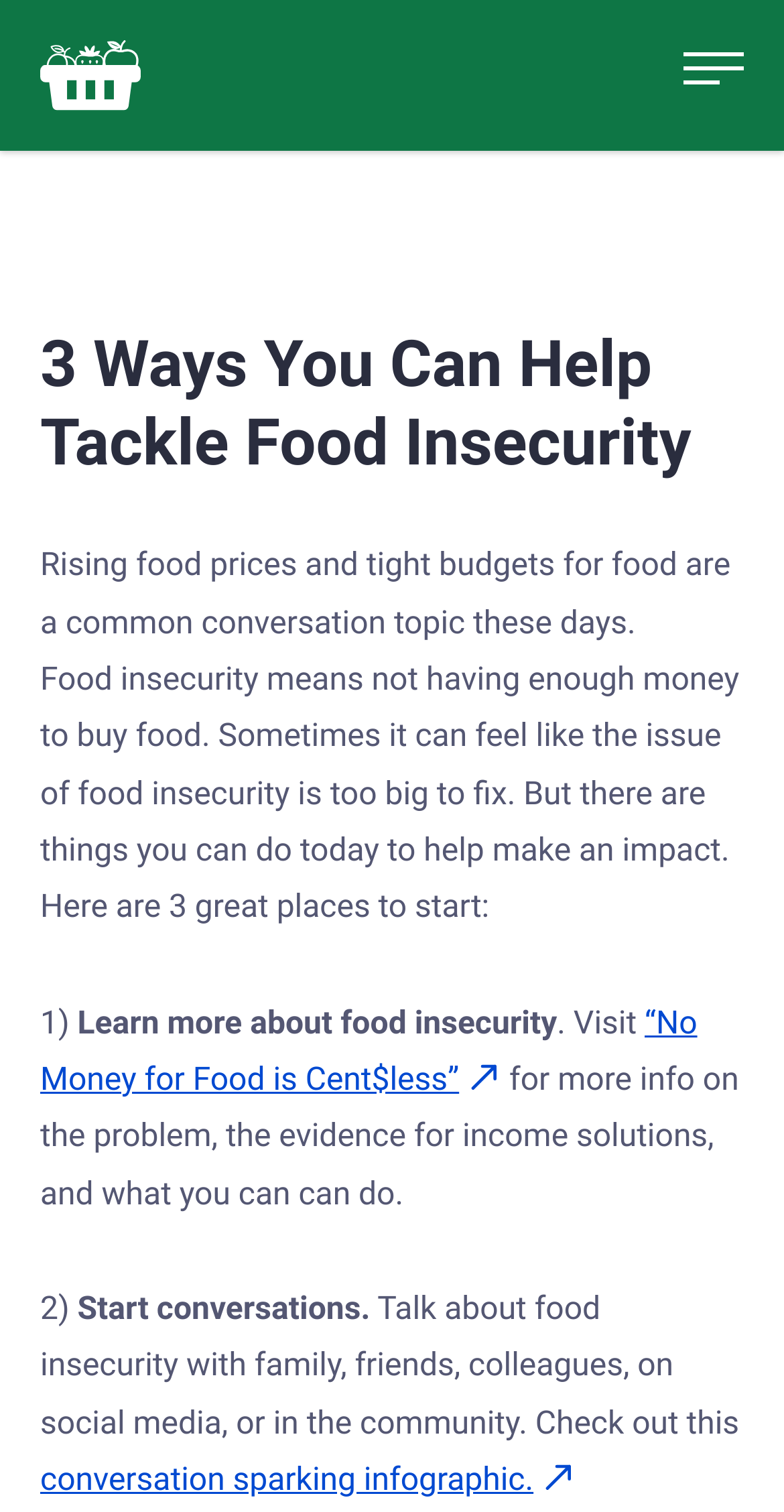Locate the UI element described by Food in Peterborough Homepage .cls-1{fill-rule:evenodd;}fruit-basket in the provided webpage screenshot. Return the bounding box coordinates in the format (top-left x, top-left y, bottom-right x, bottom-right y), ensuring all values are between 0 and 1.

[0.051, 0.027, 0.179, 0.073]